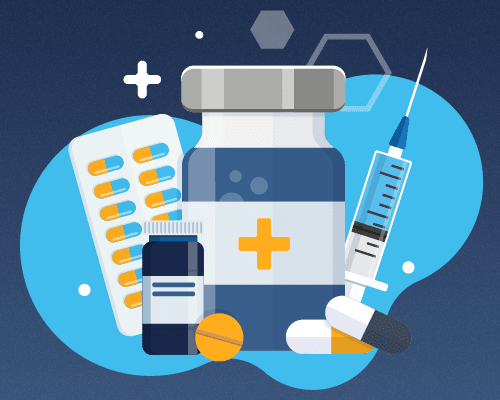What is the purpose of the syringe in the image?
Answer with a single word or short phrase according to what you see in the image.

medical context